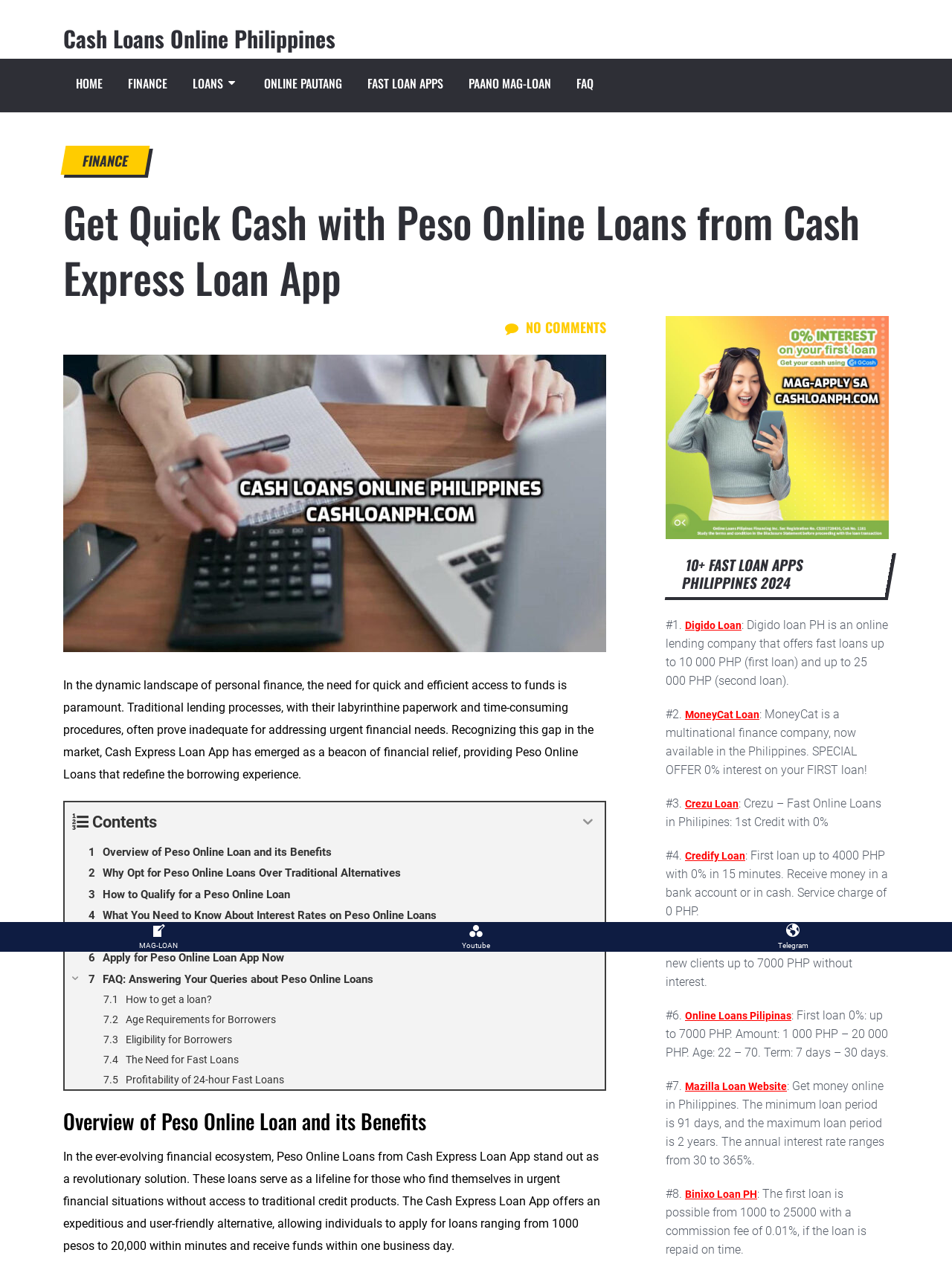Utilize the information from the image to answer the question in detail:
What is the name of the loan app?

The name of the loan app can be found in the heading 'Get Quick Cash with Peso Online Loans from Cash Express Loan App' at the top of the webpage.